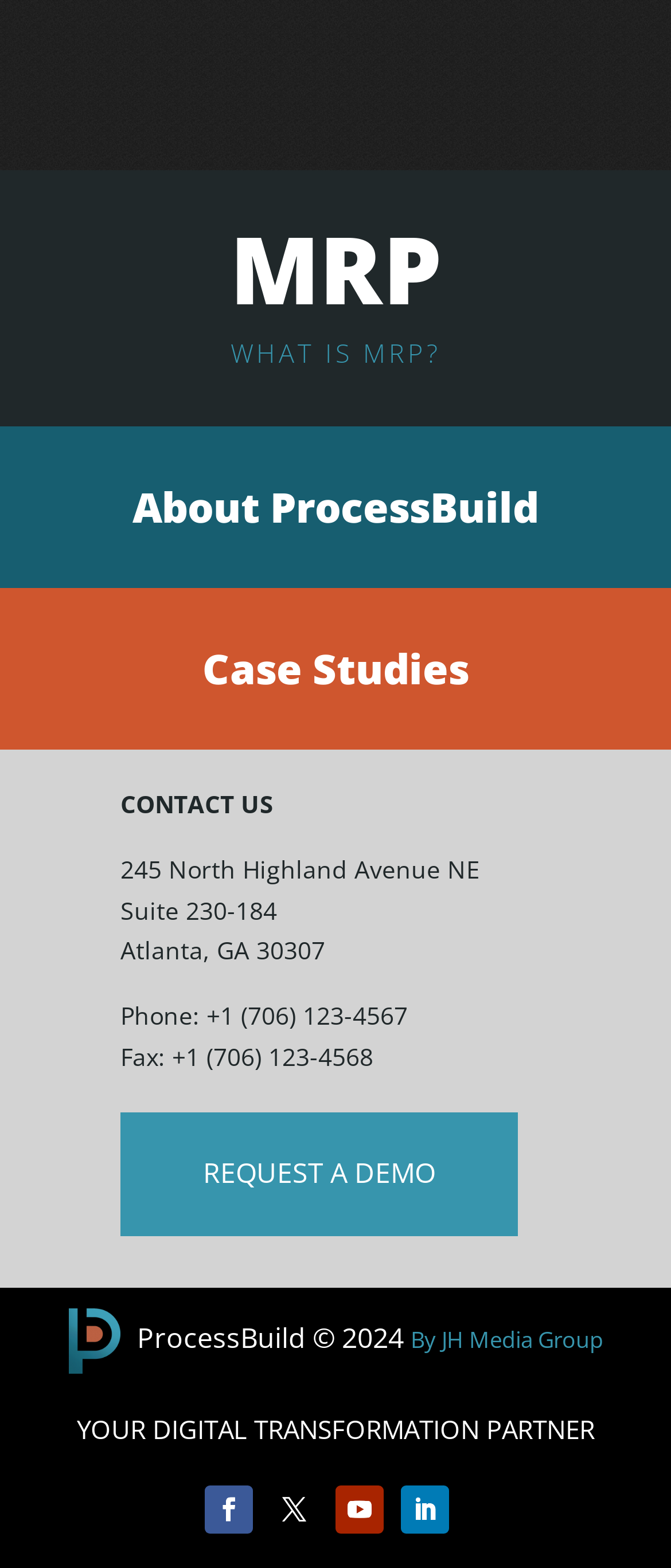What is the address of the company?
Provide a thorough and detailed answer to the question.

The address can be found in the contact information section, which is located at the middle of the page, and is described as '245 North Highland Avenue NE, Suite 230-184, Atlanta, GA 30307'.